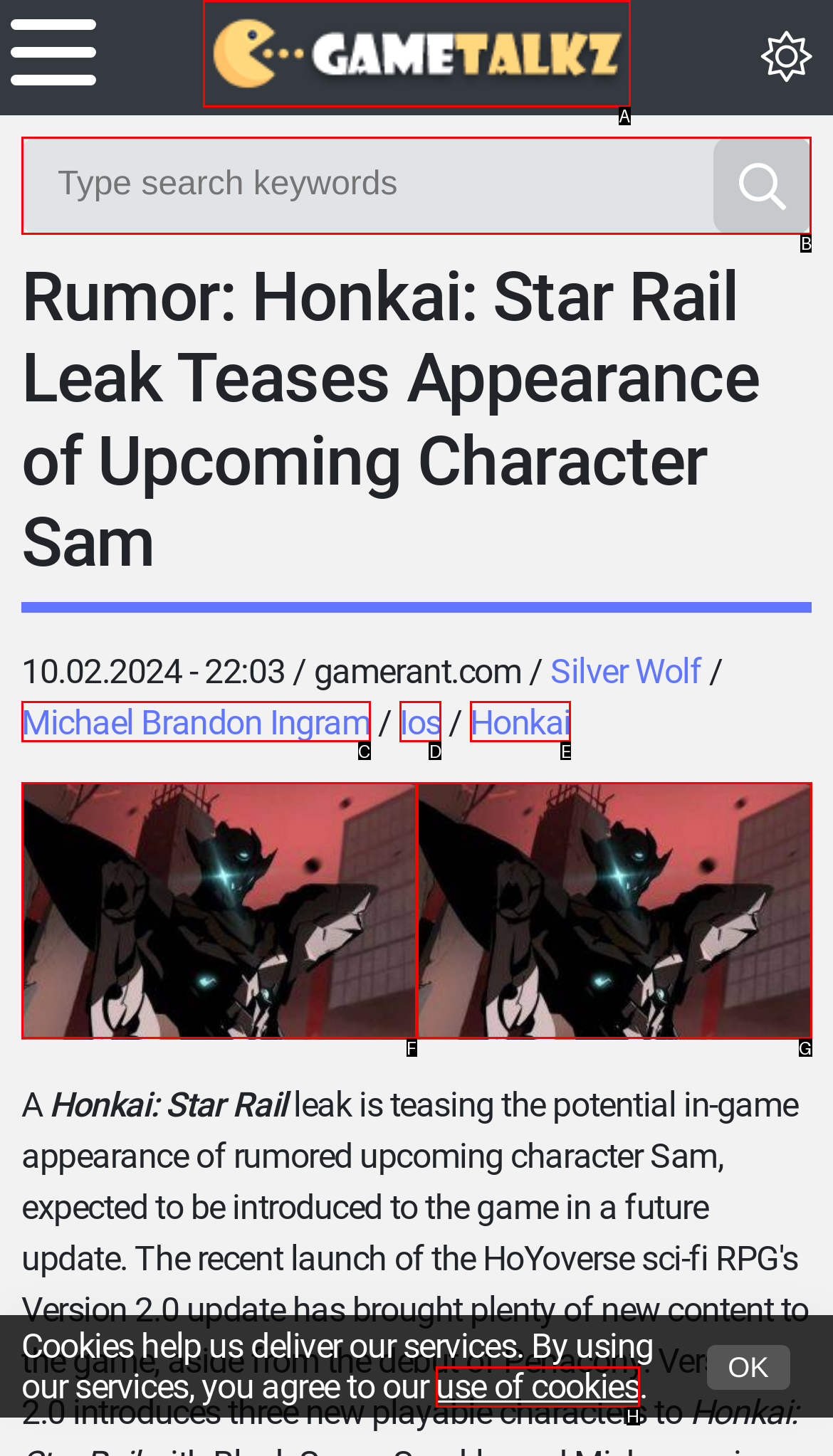Figure out which option to click to perform the following task: Search for something
Provide the letter of the correct option in your response.

B